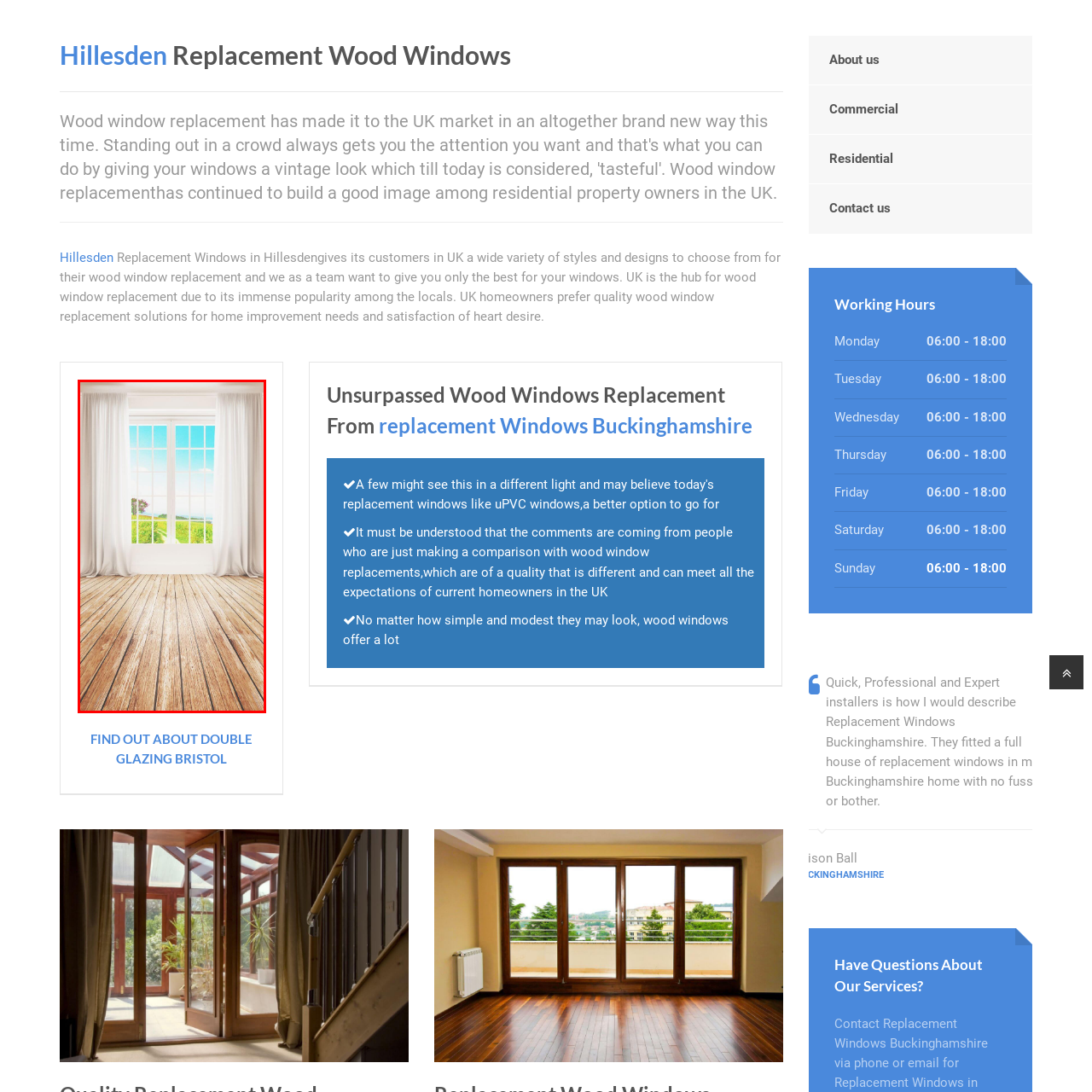What is the color of the curtains?
Take a close look at the image within the red bounding box and respond to the question with detailed information.

The caption describes the windows as being 'framed with elegant white curtains', which clearly states the color of the curtains as white.